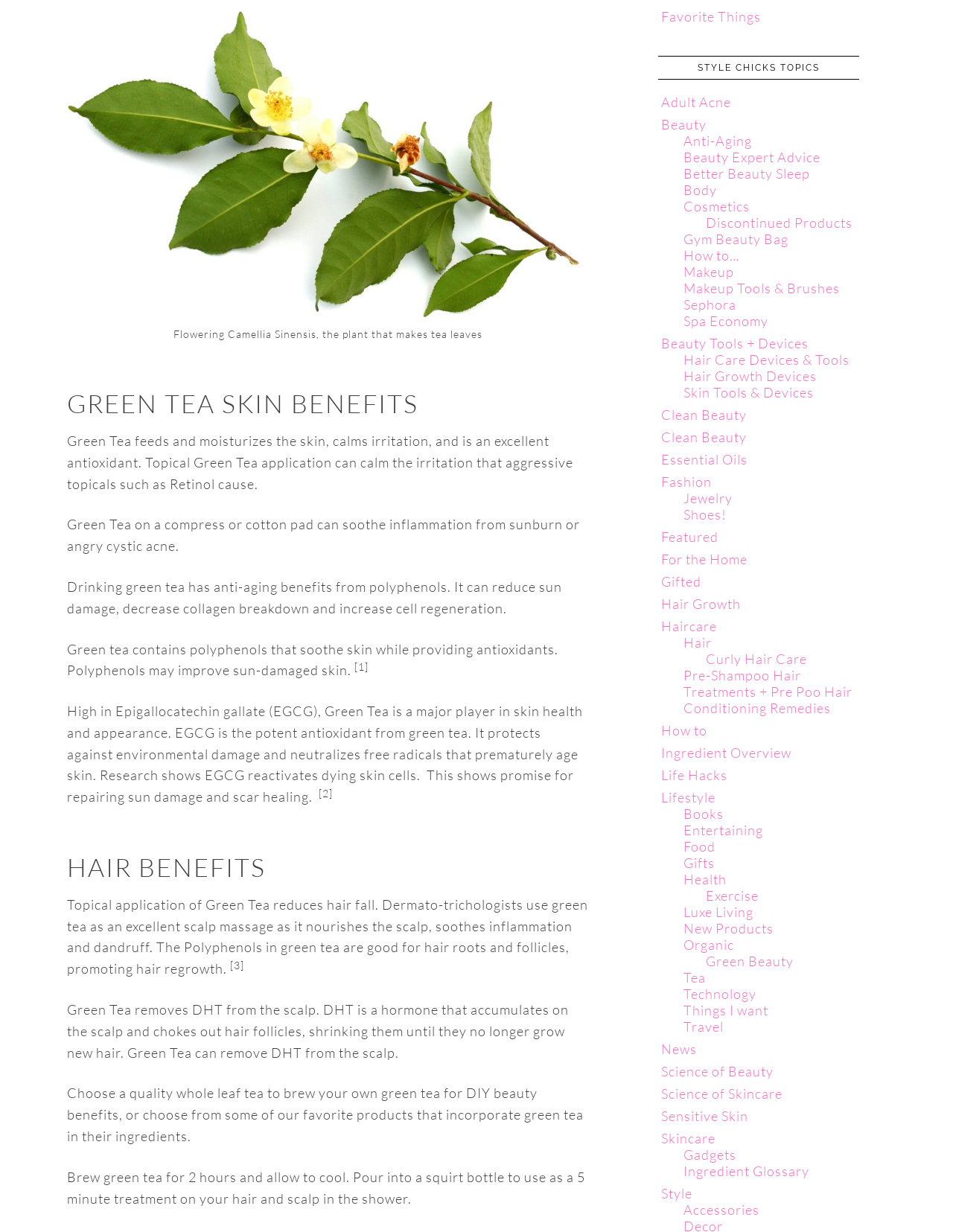Identify the bounding box of the UI component described as: "Ingredient Overview".

[0.694, 0.604, 0.83, 0.618]